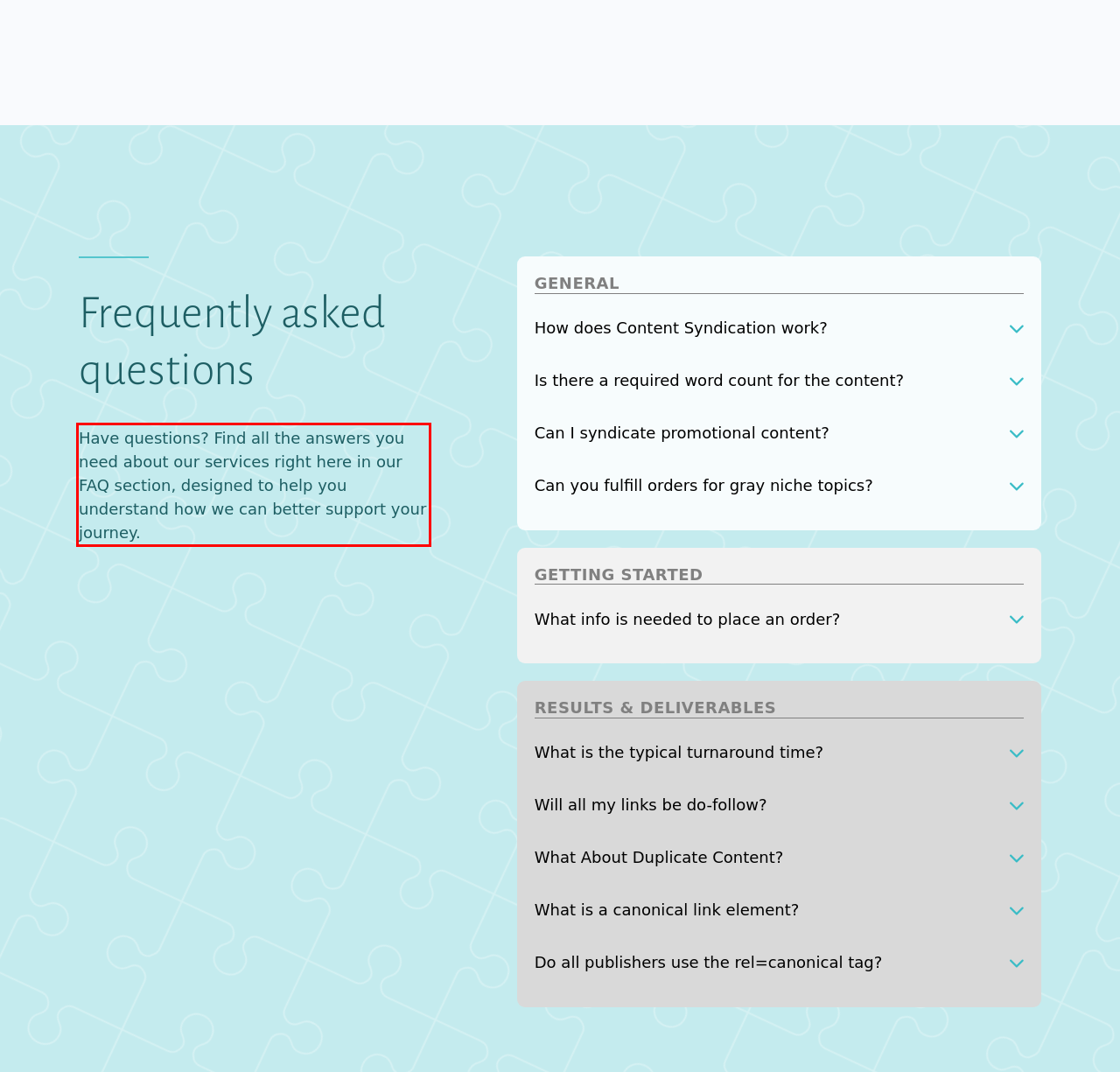Using the webpage screenshot, recognize and capture the text within the red bounding box.

Have questions? Find all the answers you need about our services right here in our FAQ section, designed to help you understand how we can better support your journey.